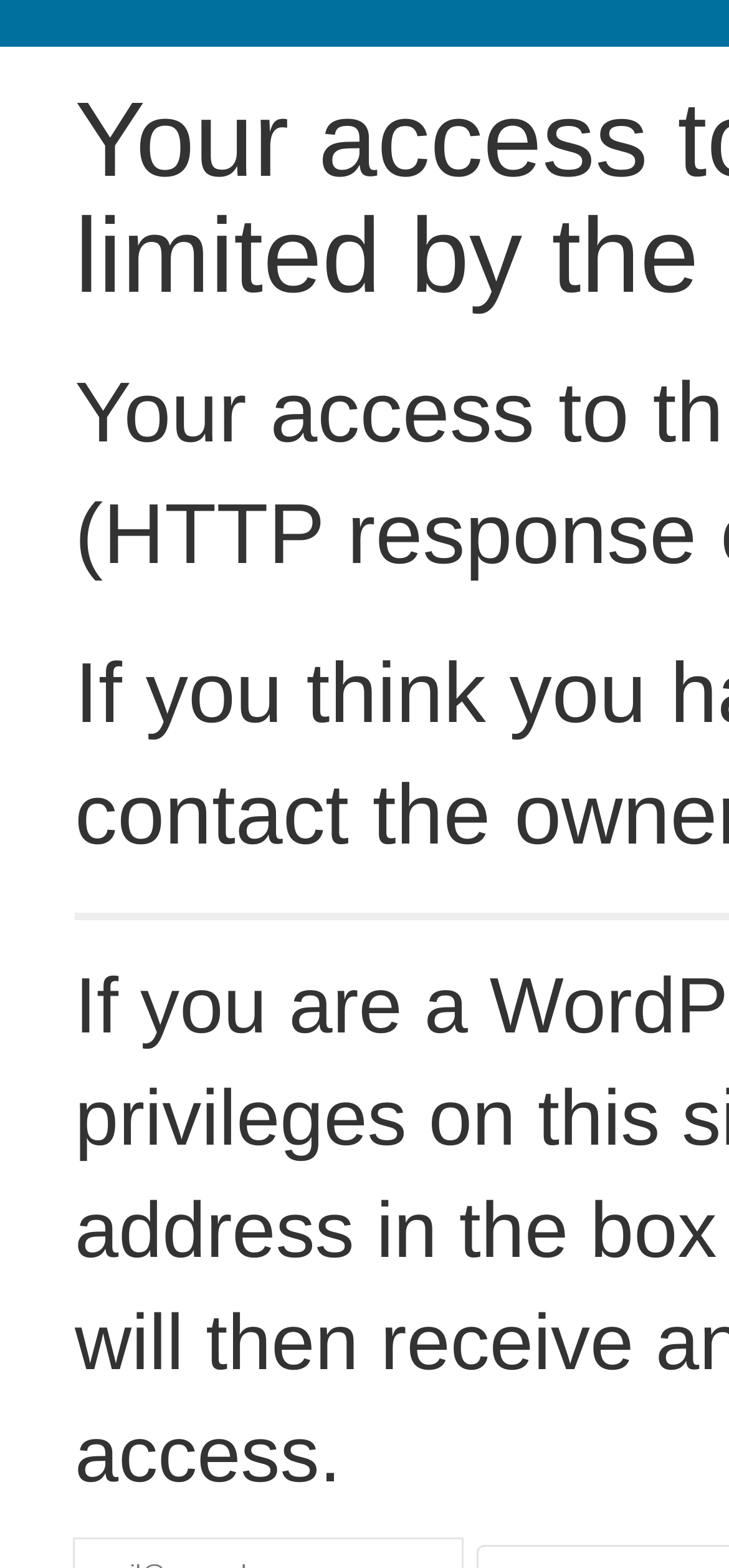Locate the heading on the webpage and return its text.

Your access to this site has been limited by the site owner